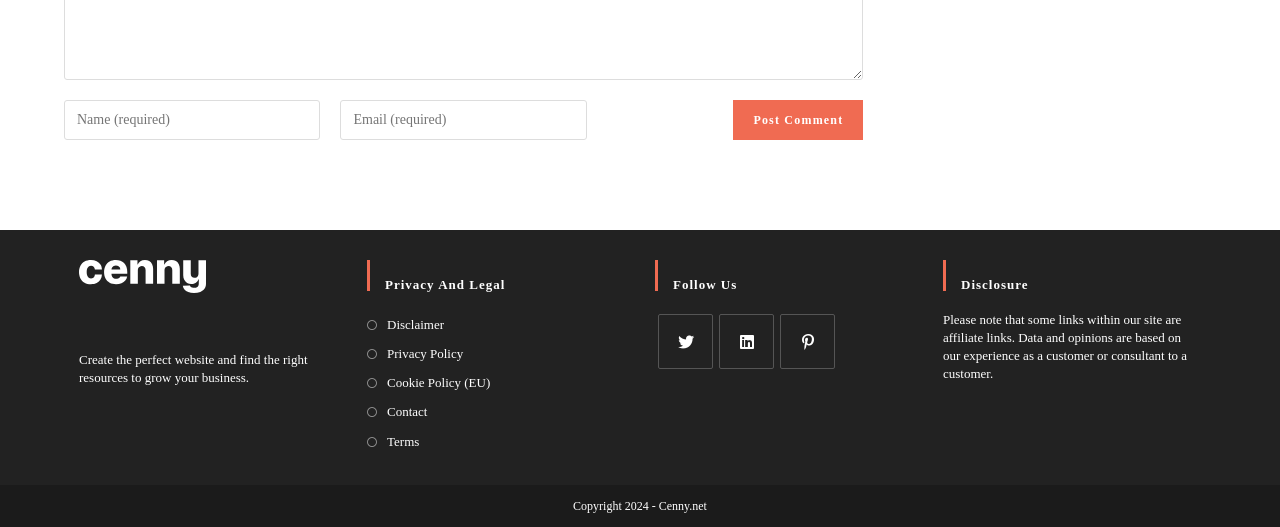What is the purpose of the textbox at the top?
Please answer the question with as much detail as possible using the screenshot.

The textbox at the top of the page has a description 'Enter your name or username to comment' and is required, indicating that it is used to input a username or name to comment on the website.